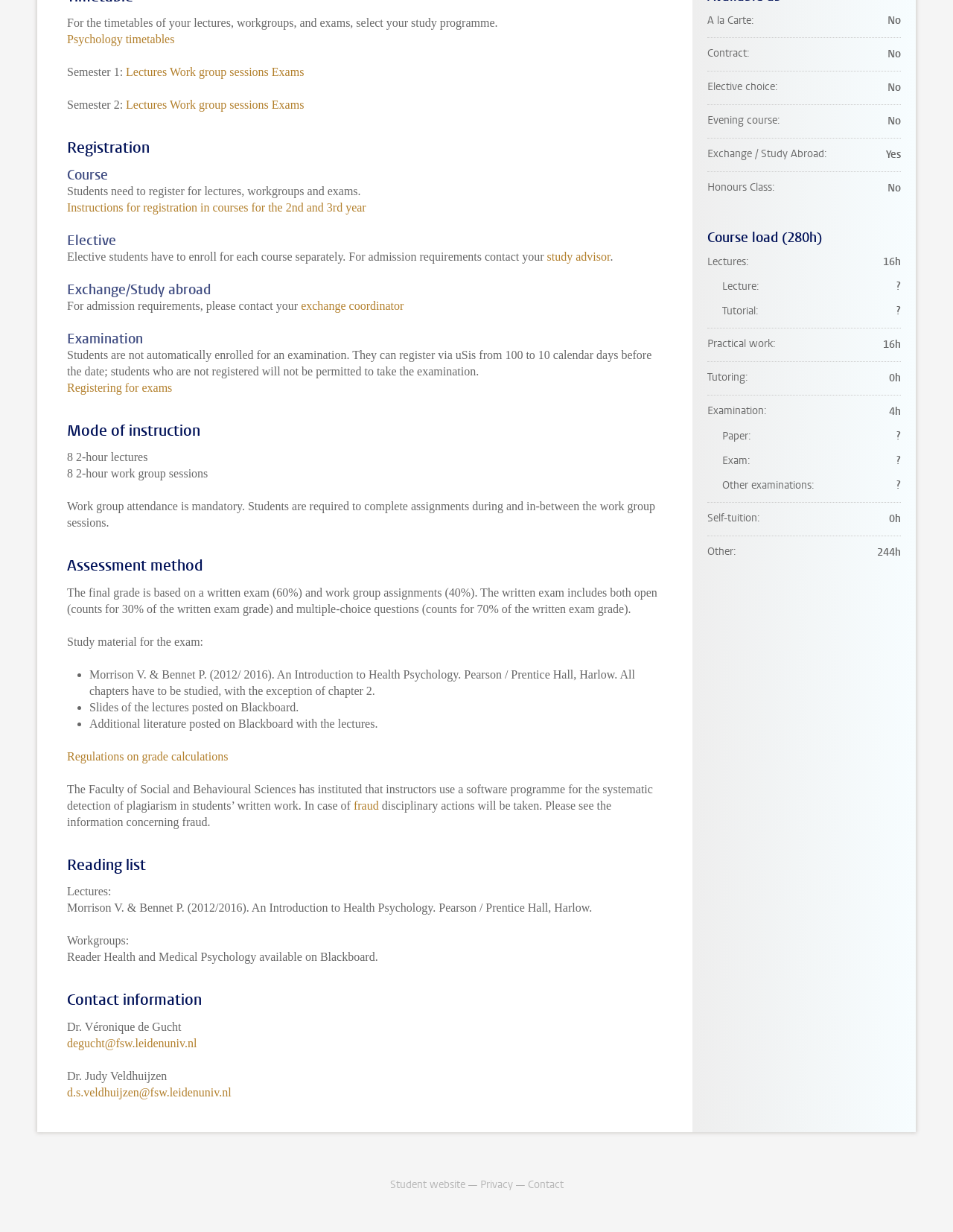Determine the bounding box coordinates for the clickable element required to fulfill the instruction: "View course load details". Provide the coordinates as four float numbers between 0 and 1, i.e., [left, top, right, bottom].

[0.742, 0.186, 0.945, 0.2]